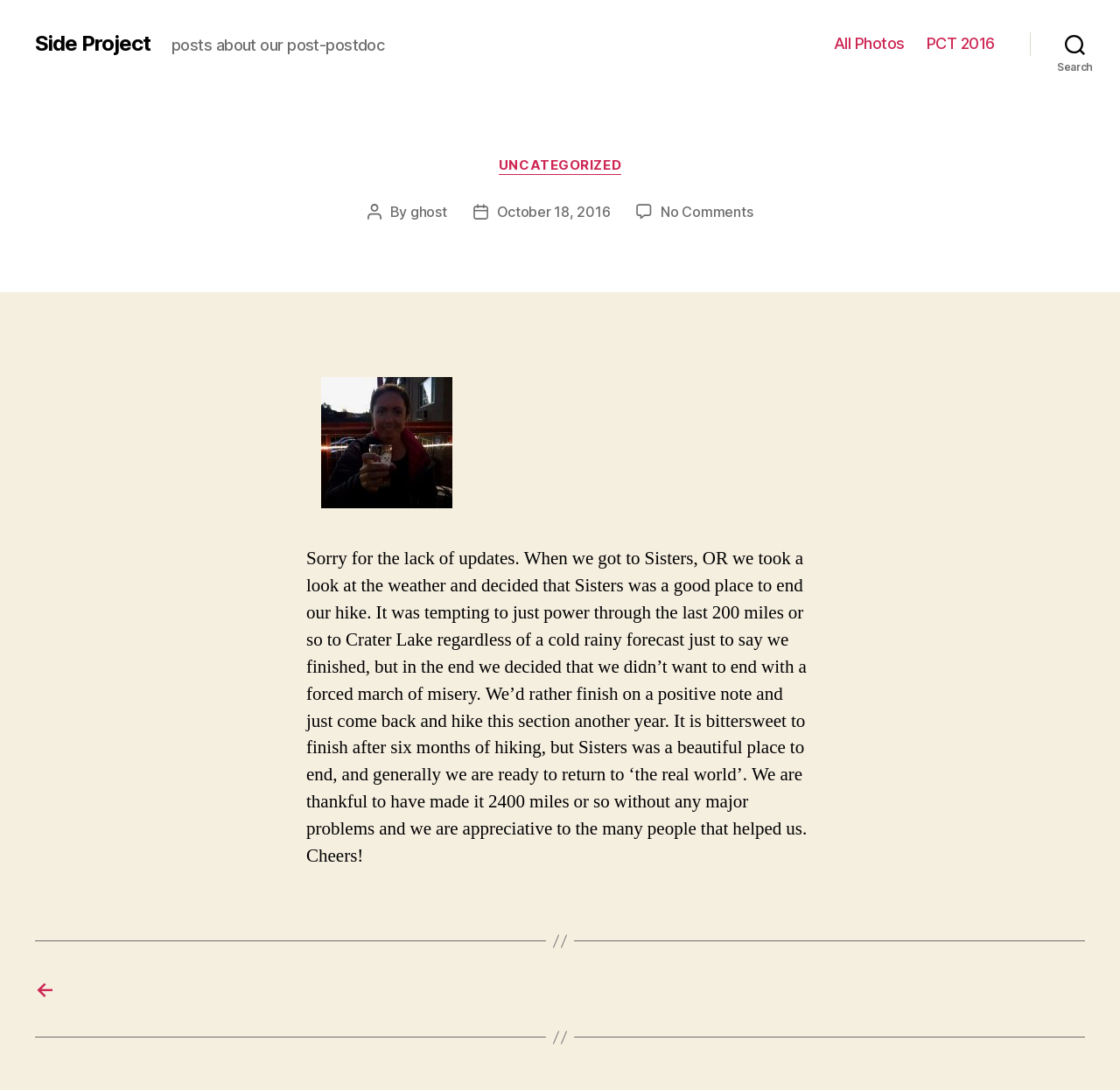What is the purpose of the 'Search' button?
Please give a detailed and thorough answer to the question, covering all relevant points.

The answer can be inferred by looking at the 'Search' button, which is typically used to search for content on a website. This suggests that the button is used to search the website for specific posts or content.